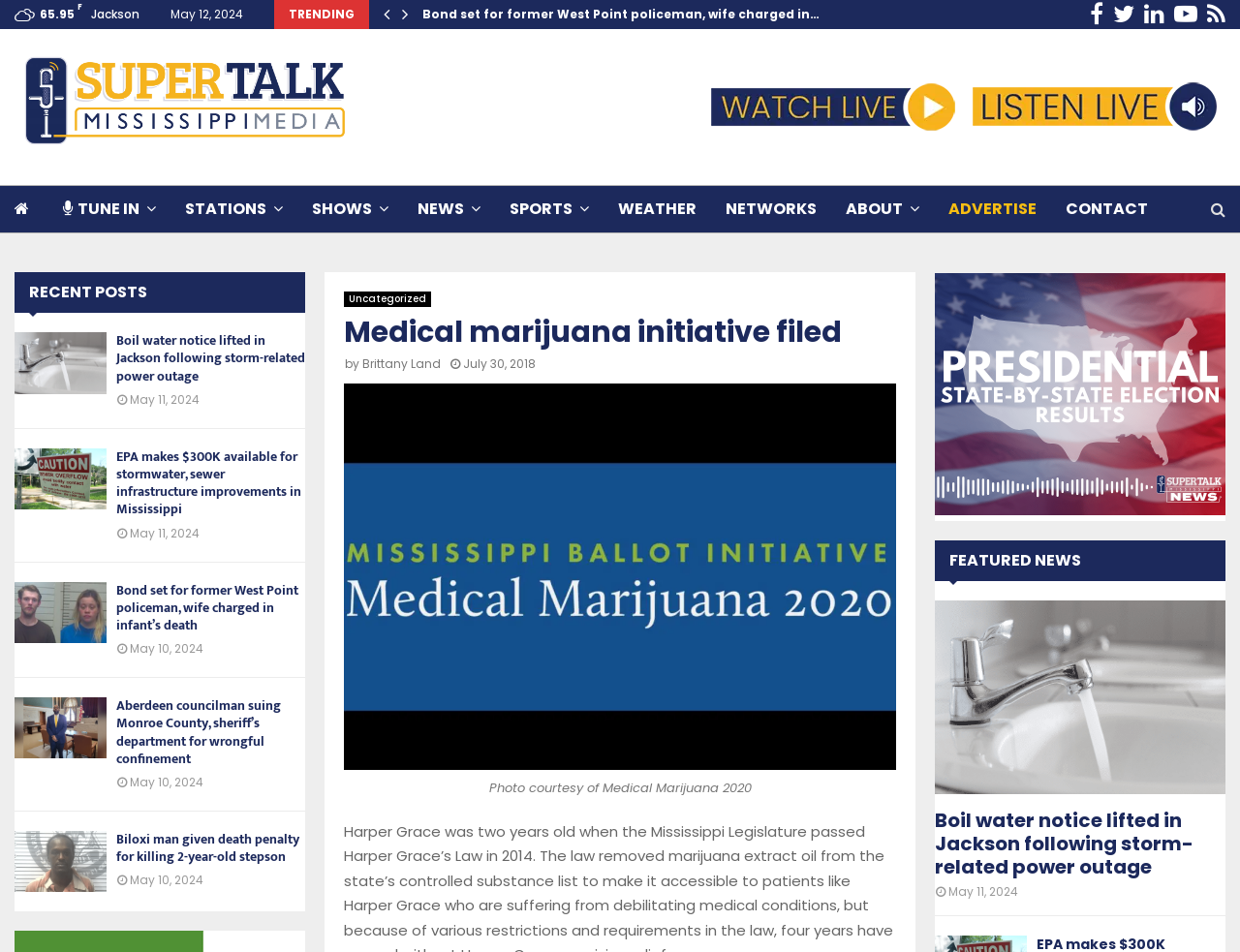Generate the main heading text from the webpage.

Medical marijuana initiative filed